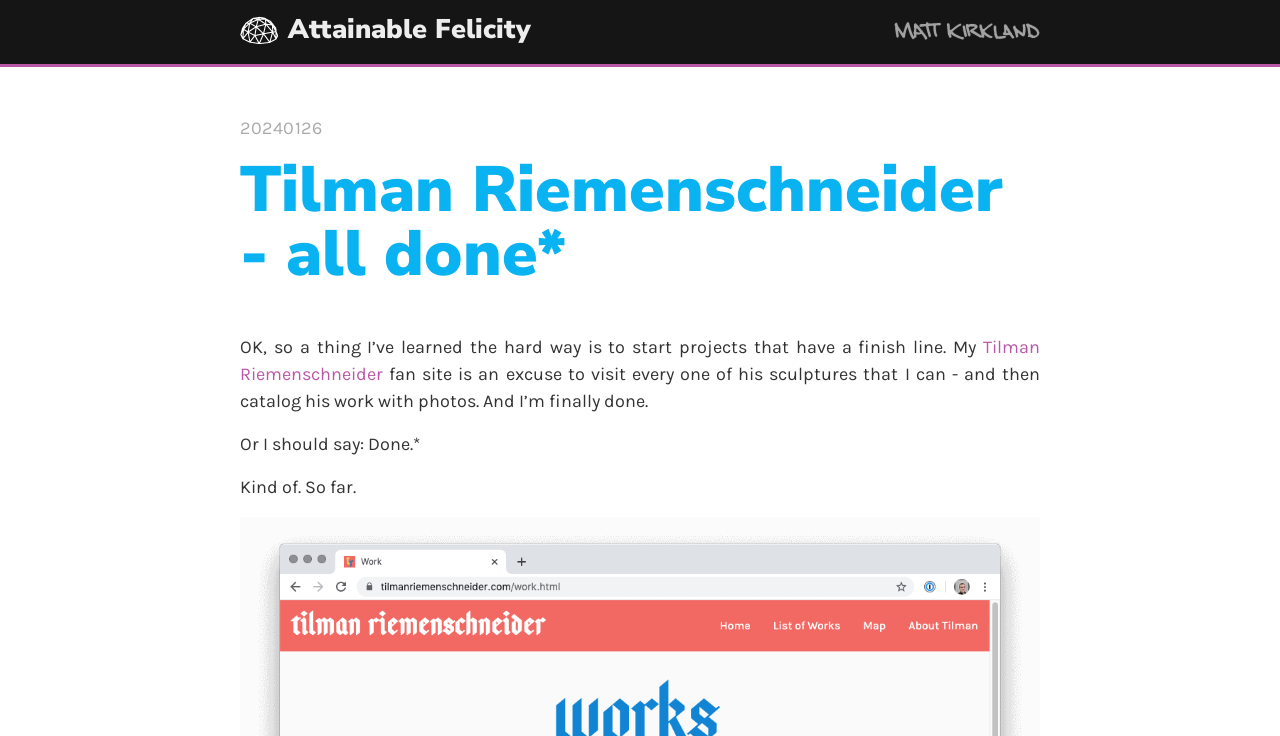What is the name of the designer mentioned on this webpage?
Look at the screenshot and respond with one word or a short phrase.

Matt Kirkland